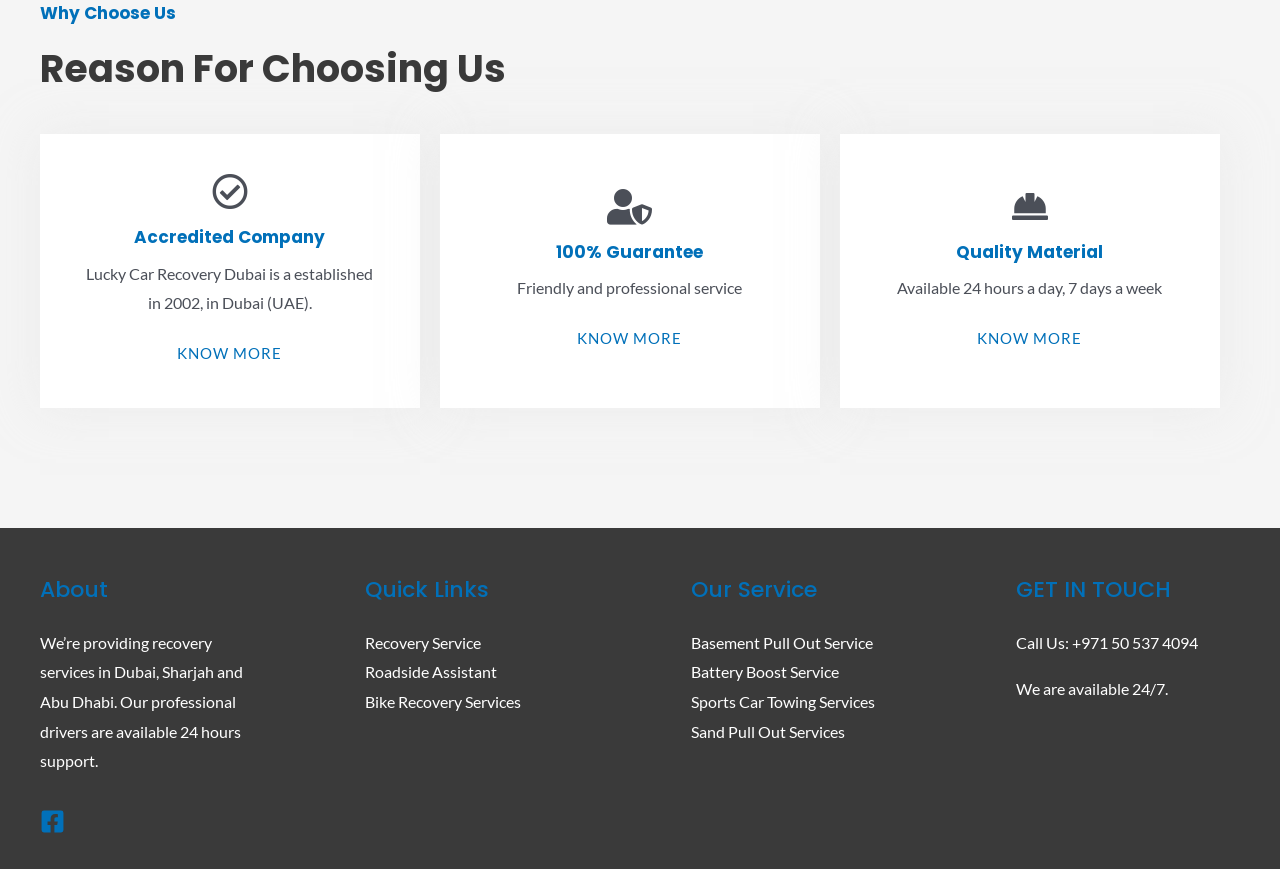Give a succinct answer to this question in a single word or phrase: 
What are the cities where the company provides recovery services?

Dubai, Sharjah, Abu Dhabi